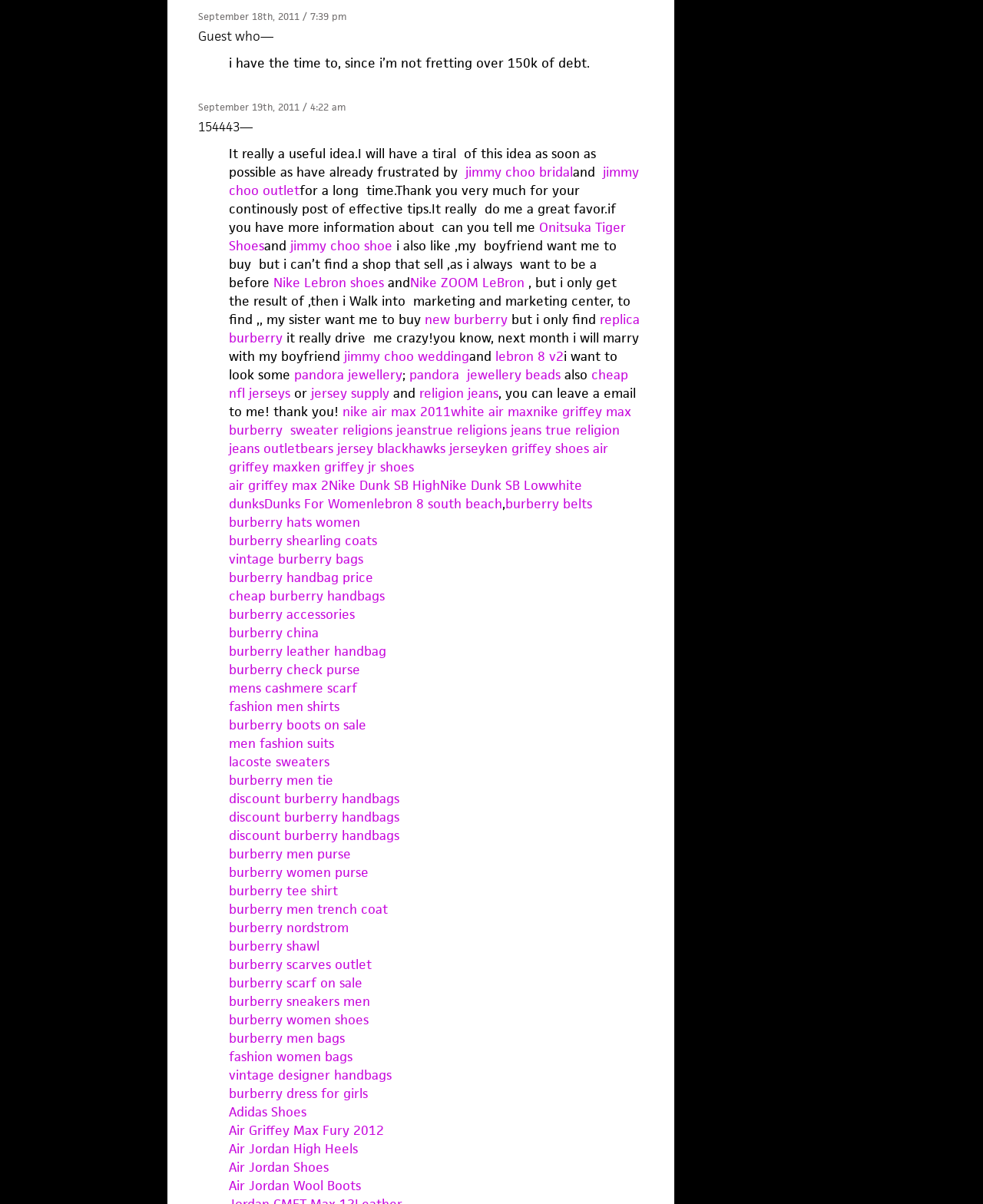What type of products are mentioned?
Utilize the image to construct a detailed and well-explained answer.

The products mentioned on the webpage are primarily clothing and accessories, including shoes, sweaters, handbags, and jewelry, from various brands such as Jimmy Choo, Burberry, and Nike.